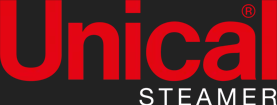What does the logo symbolize in the field of steam and hot water production?
Refer to the image and provide a concise answer in one word or phrase.

reliability and advanced technology